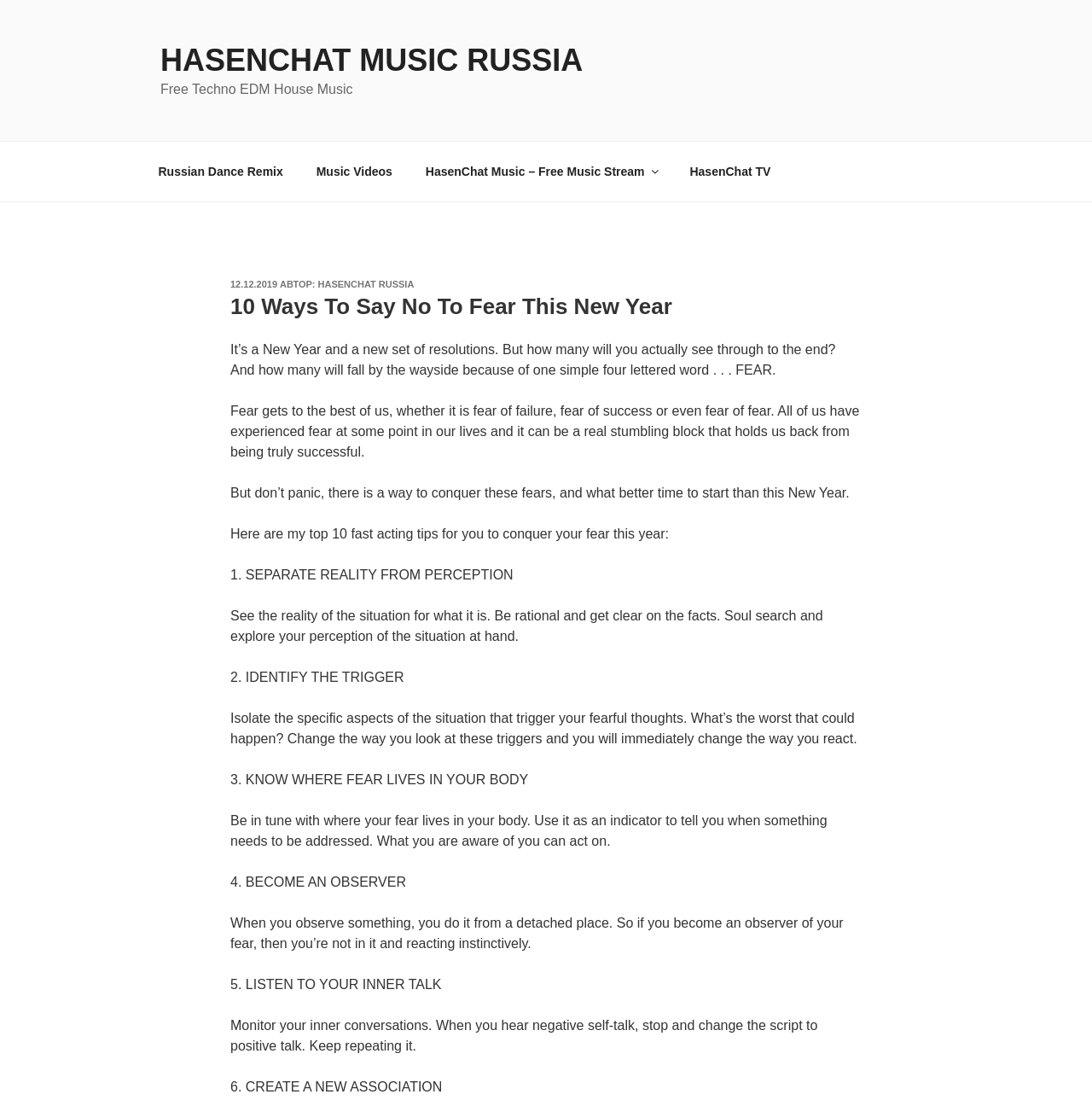Please find the main title text of this webpage.

10 Ways To Say No To Fear This New Year